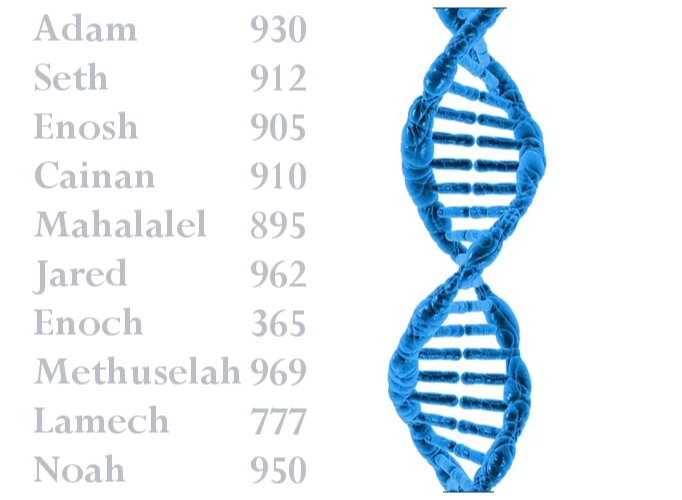Look at the image and answer the question in detail:
How many biblical figures are listed?

The image lists 9 biblical figures alongside their respective ages at death, including Adam, Seth, Enosh, Cainan, Mahalalel, Jared, Enoch, Methuselah, Lamech, and Noah.